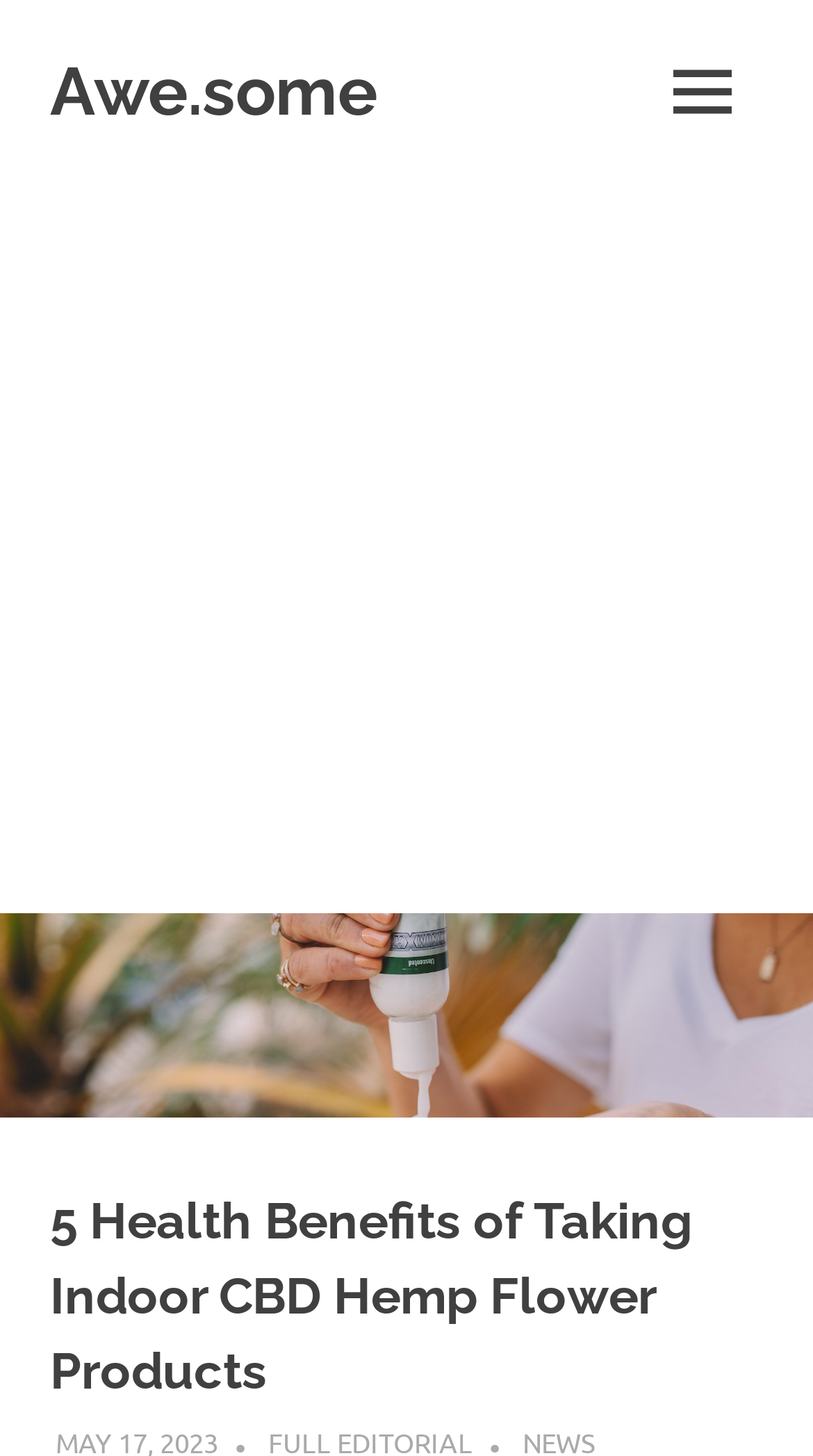Respond with a single word or phrase to the following question:
What is the main topic of this webpage?

CBD health benefits